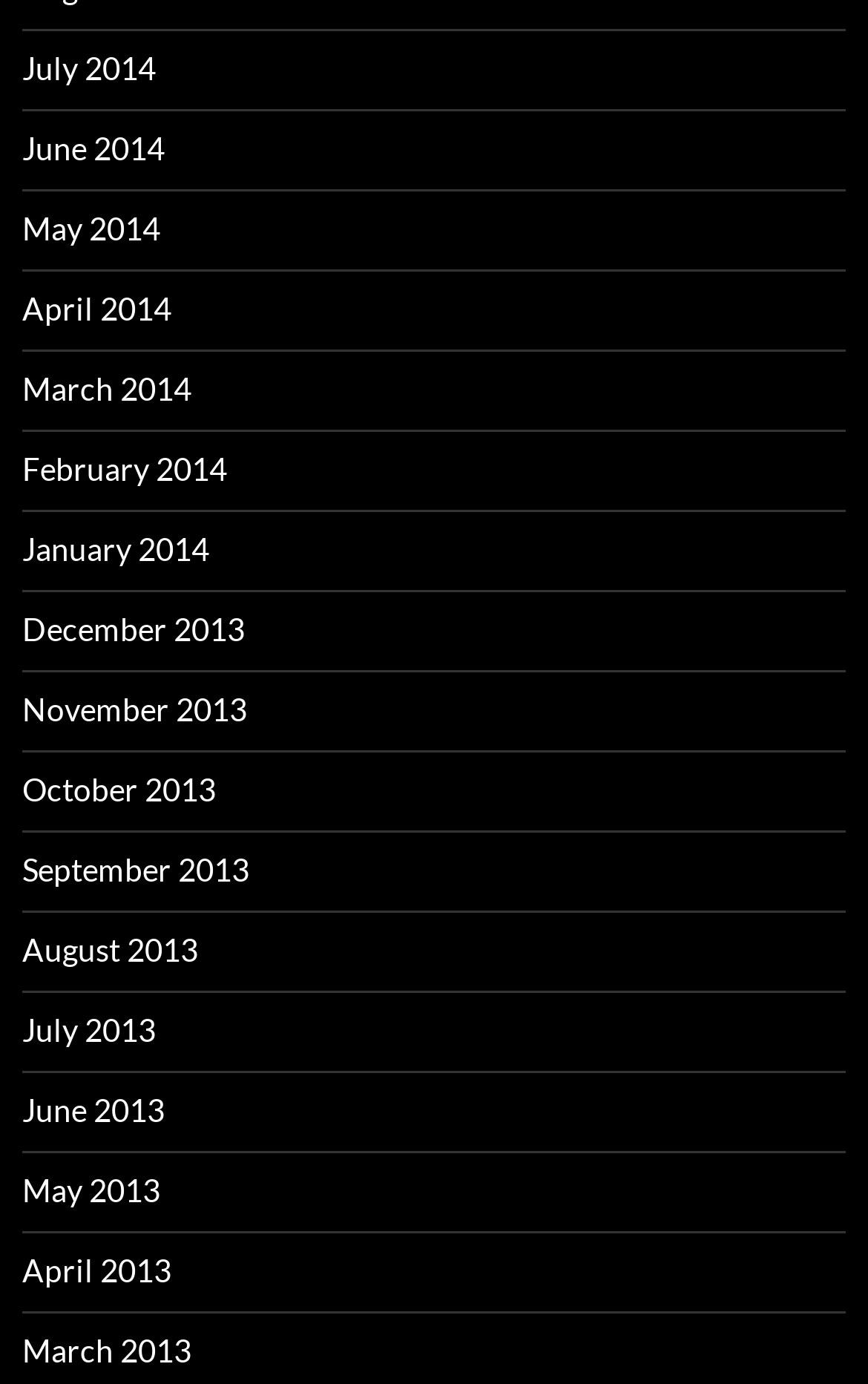What type of content is likely to be found on this webpage?
Give a detailed and exhaustive answer to the question.

The presence of monthly archives and the chronological organization of the links suggest that the webpage is likely to be a blog or a website that publishes regular content, and the links lead to blog posts or articles organized by month.